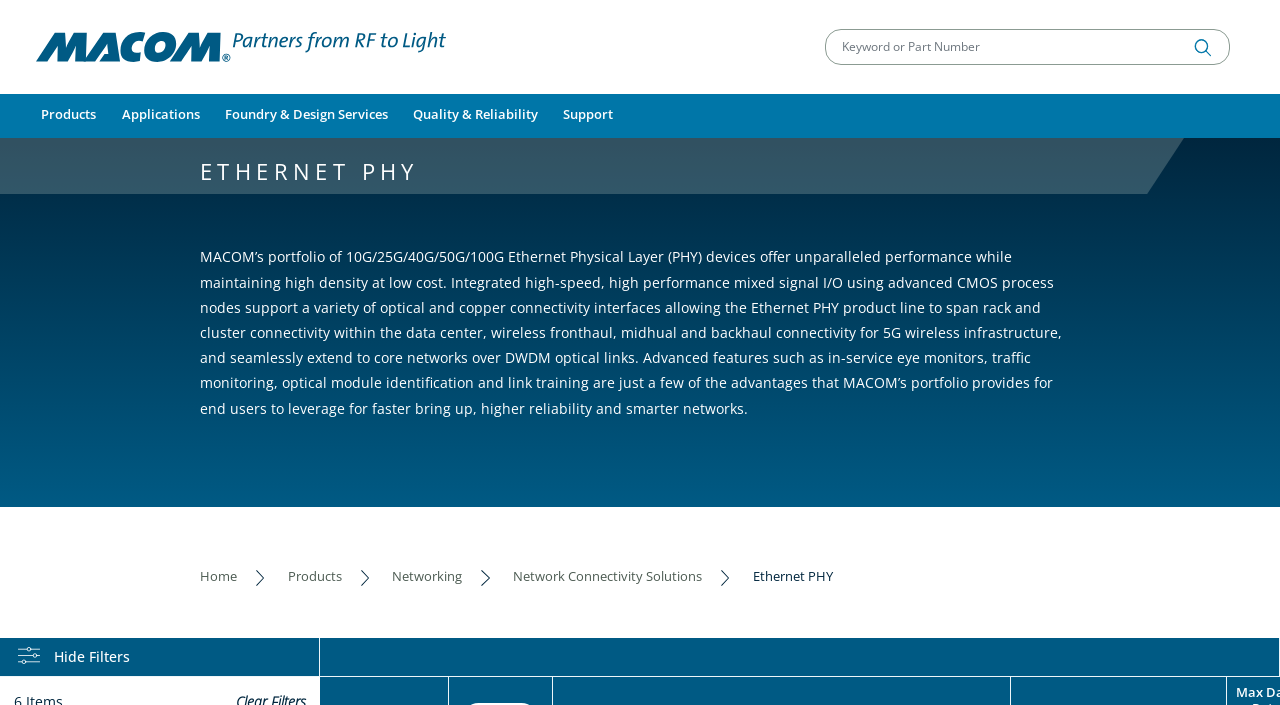Can you give a comprehensive explanation to the question given the content of the image?
What is the purpose of the textbox?

The textbox is labeled as 'Keyword or Part Number' and is accompanied by a 'Search' button, indicating that its purpose is to input search queries.